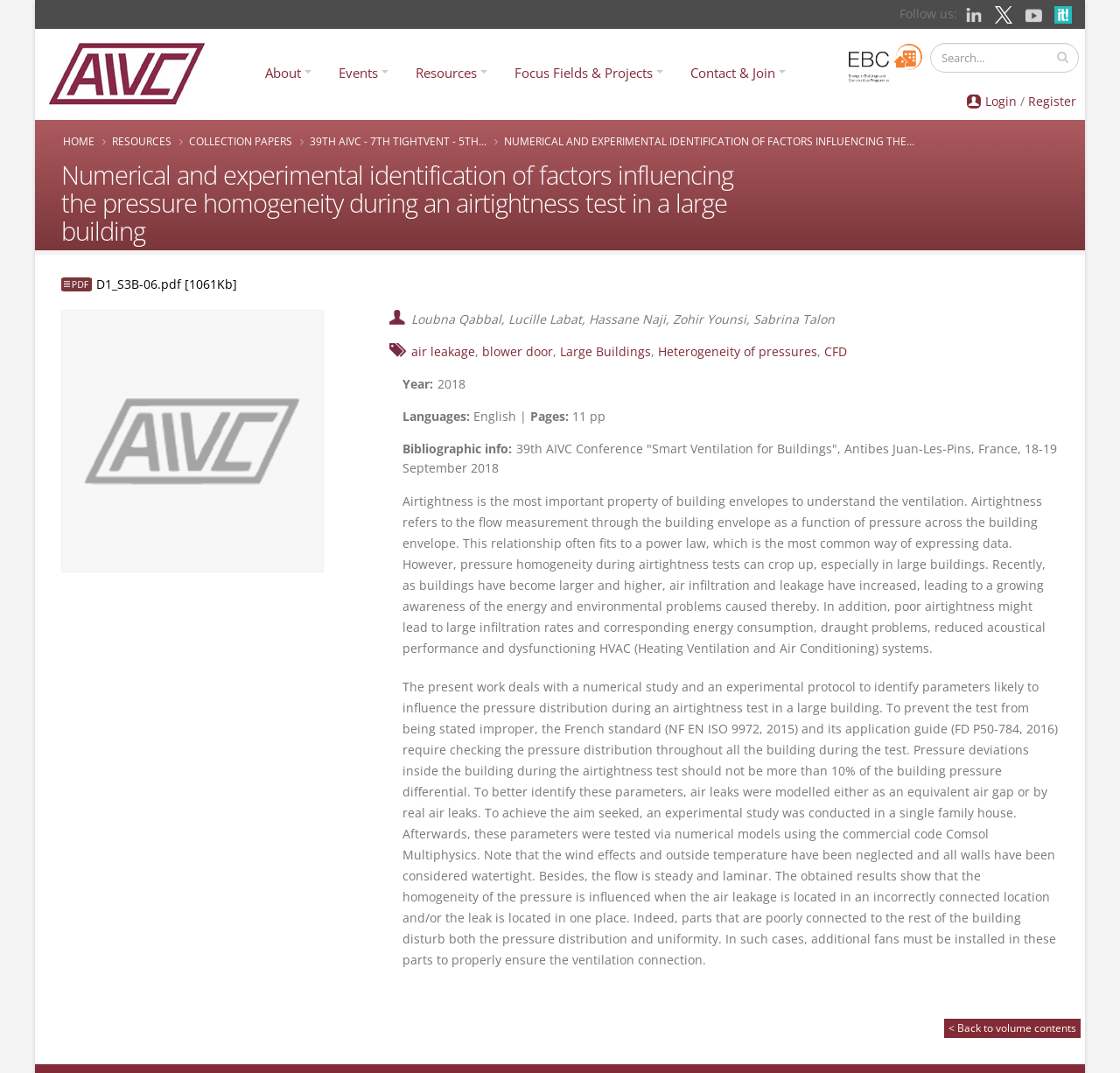Pinpoint the bounding box coordinates of the clickable area necessary to execute the following instruction: "Follow us on LinkedIn". The coordinates should be given as four float numbers between 0 and 1, namely [left, top, right, bottom].

[0.858, 0.005, 0.884, 0.02]